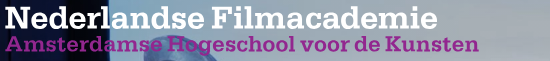Describe all the important aspects and details of the image.

The image prominently features the title "Nederlandse Filmacademie," which is the Dutch Film Academy, and is positioned above the subtitle "Amsterdamse Hogeschool voor de Kunsten," indicating its affiliation with the Amsterdam University of the Arts. The design employs a striking contrast between the two texts, with "Nederlandse Filmacademie" rendered in a bold white font, while "Amsterdamse Hogeschool voor de Kunsten" is styled in a vibrant purple hue, adding a dynamic visual element. This imagery underscores the institution's identity and its commitment to film education and the arts, inviting viewers to explore its offerings and programs further.